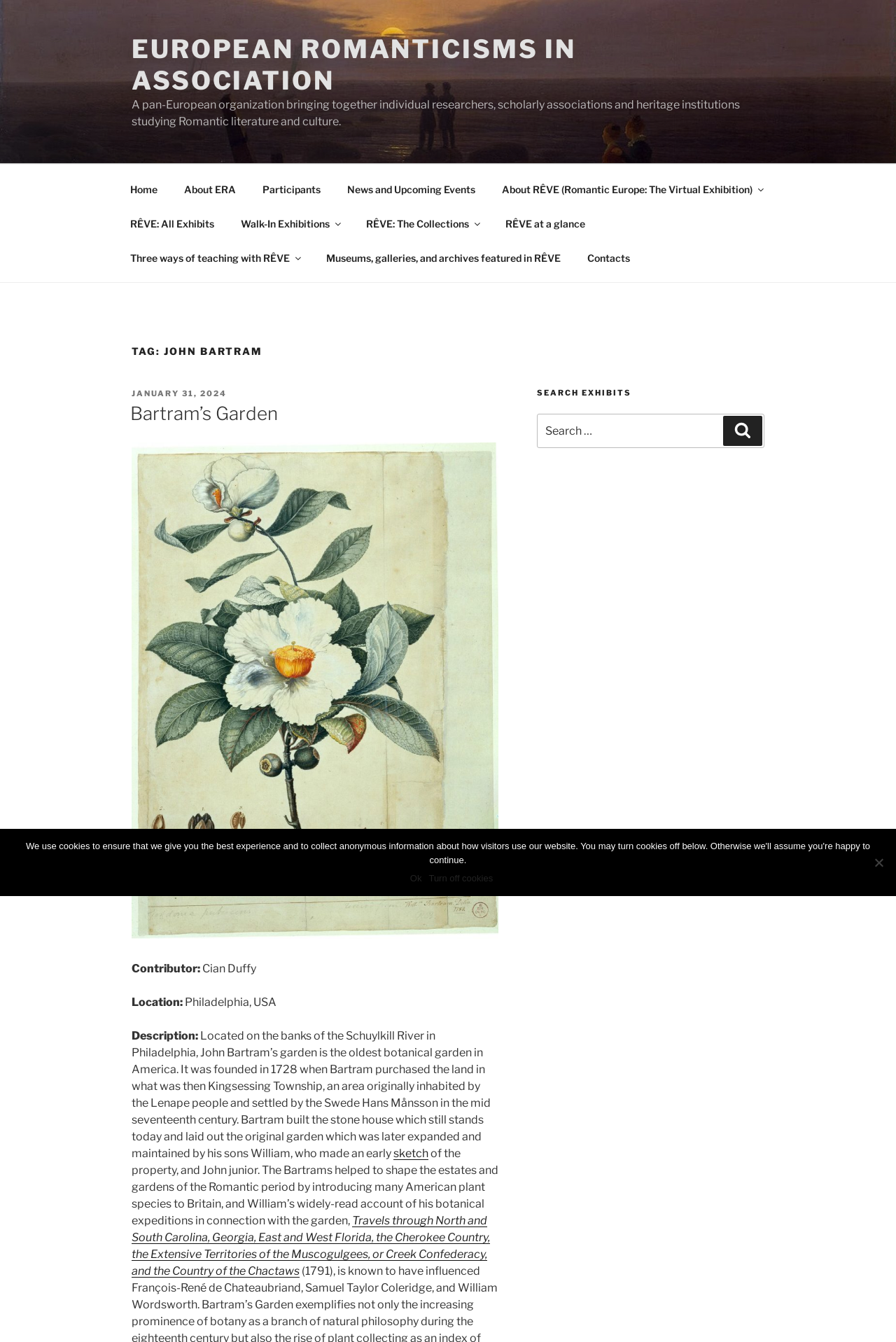Extract the primary heading text from the webpage.

TAG: JOHN BARTRAM